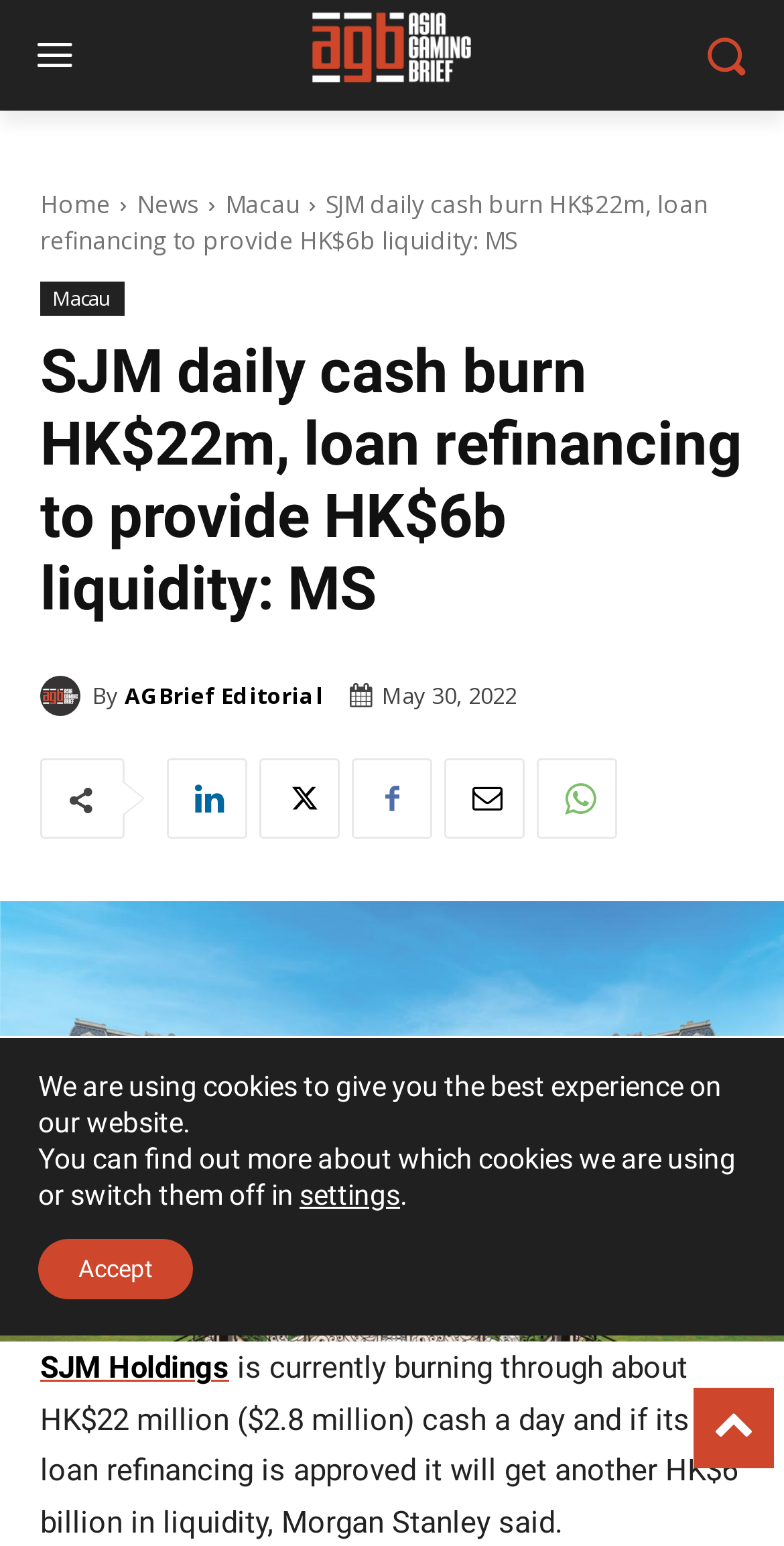What is the name of the resort mentioned in the article?
Answer the question with a detailed and thorough explanation.

The answer can be found in the link element with the text 'SJM Resorts, Grand Lisboa Palace' which is a reference to a resort mentioned in the article.